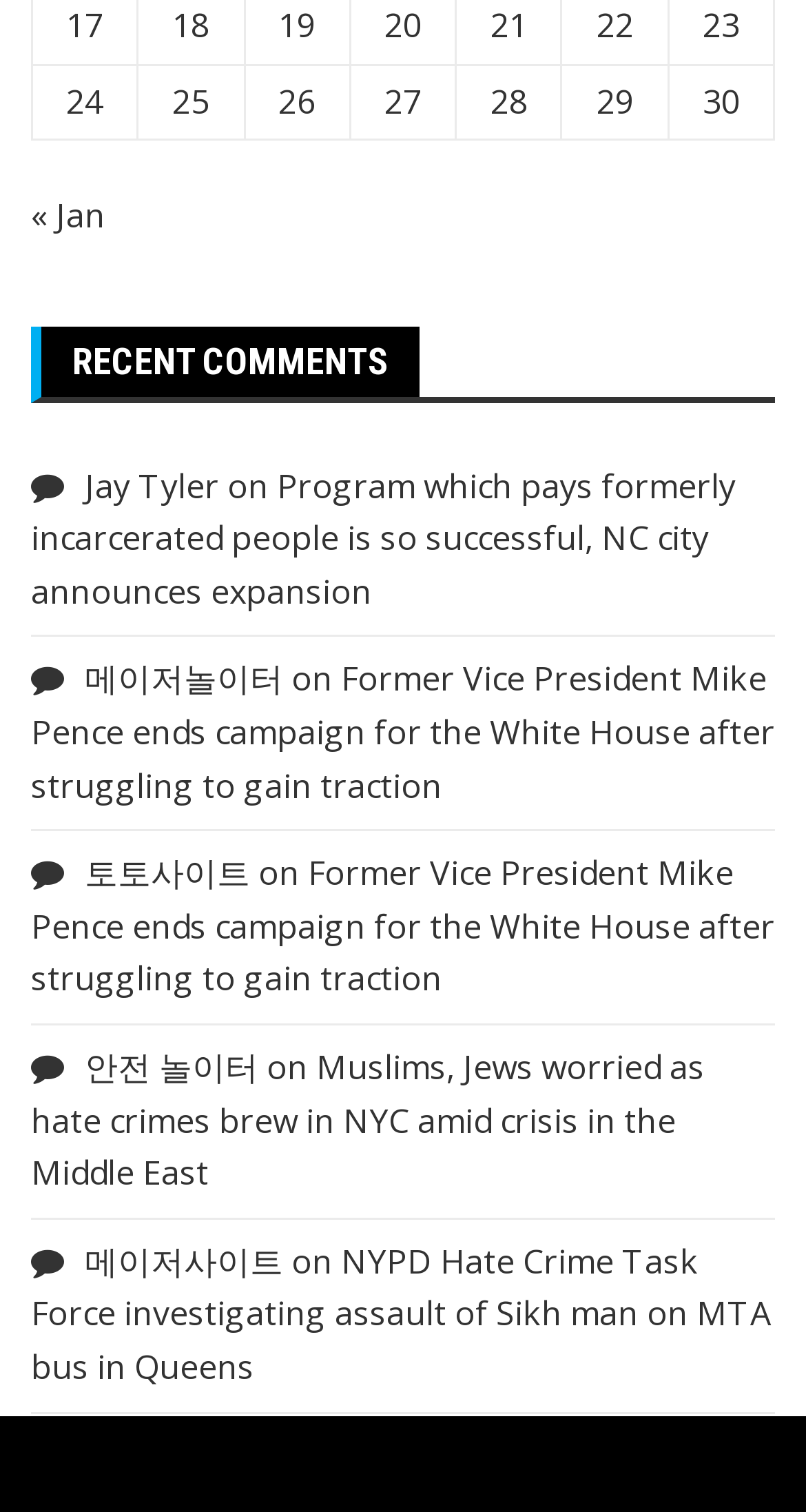Please provide a comprehensive answer to the question based on the screenshot: What is the title of the section below the navigation?

The heading element with the text 'RECENT COMMENTS' is located below the navigation section, indicating that it is the title of the section.